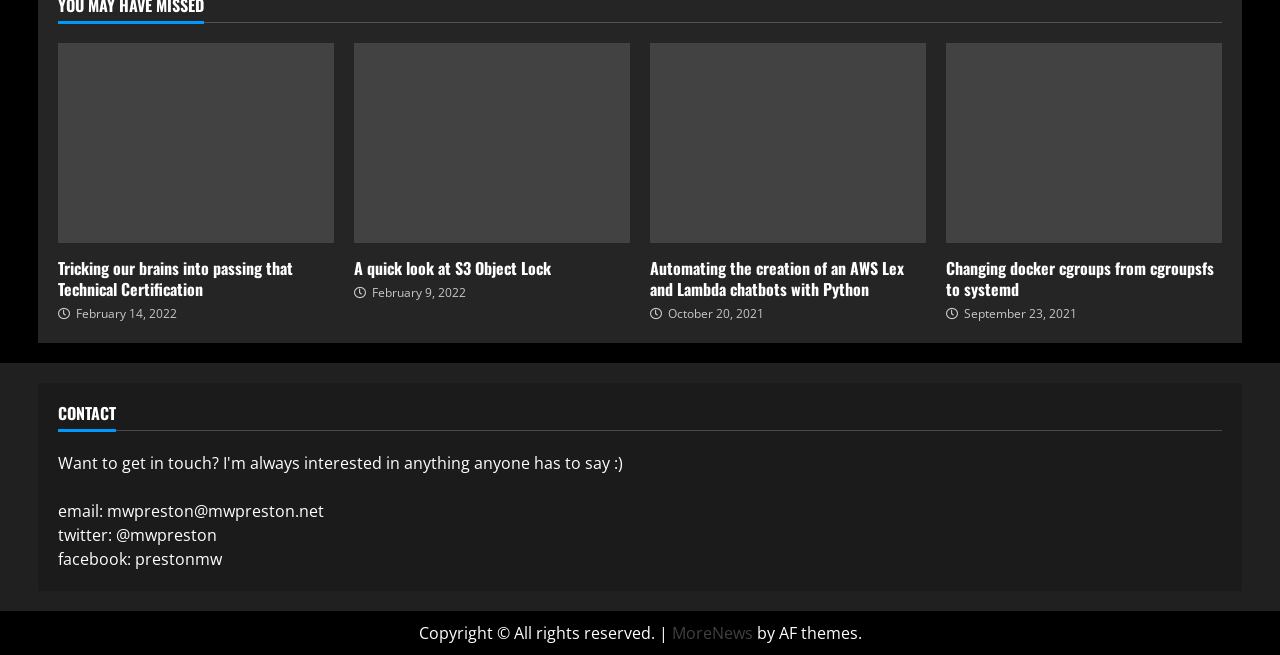Using the information from the screenshot, answer the following question thoroughly:
What is the contact email of the author?

The contact email of the author can be found by looking at the StaticText element with the text 'email: mwpreston@mwpreston.net' which is located in the CONTACT section at the bottom of the webpage.